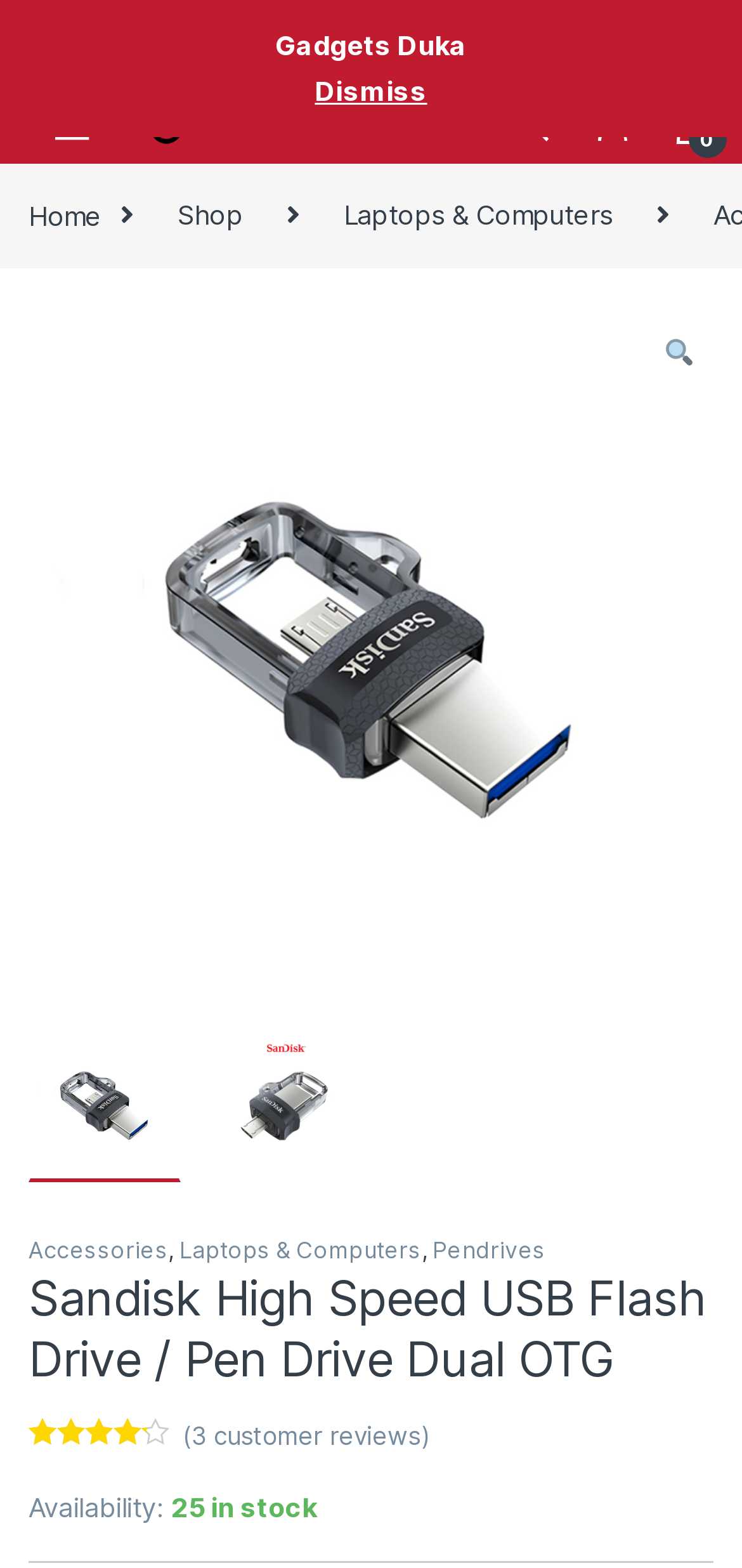Generate a thorough caption that explains the contents of the webpage.

The webpage is about a product, specifically a Sandisk High Speed USB Flash Drive / Pen Drive Dual OTG, on an e-commerce website called Gadgets Duka. 

At the top left corner, there is a button with an icon. Next to it, there is a link to the website's homepage, Gadgets Duka, accompanied by an image of the website's logo. 

On the top right side, there are several links, including 'm Search', 'r', and 'n 0'. Below these links, there are navigation links, such as 'Home', 'Shop', 'Laptops & Computers', and 'Accessories'. 

The main content of the webpage is focused on the product, with a heading that displays the product's name. Below the heading, there is an image with a rating of 4.00 out of 5, based on 3 customer reviews. The availability of the product is also displayed, with 25 items in stock. 

On the left side of the product information, there are several figures, each with a link. These figures appear to be product images or icons. 

At the very top of the webpage, there is a link to dismiss something, possibly a notification or a popup.